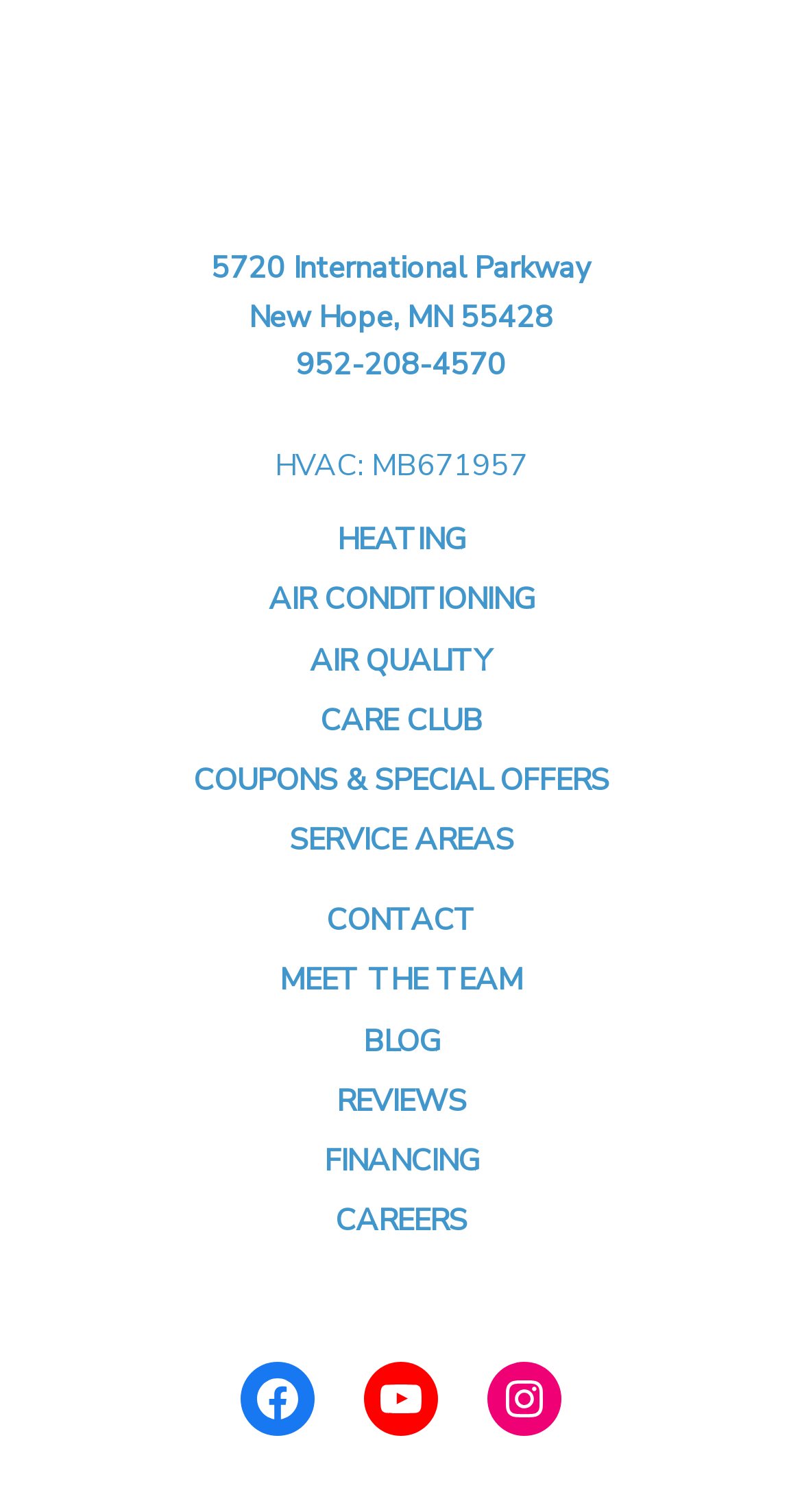What is the phone number of the company?
Please provide a single word or phrase as the answer based on the screenshot.

952-208-4570